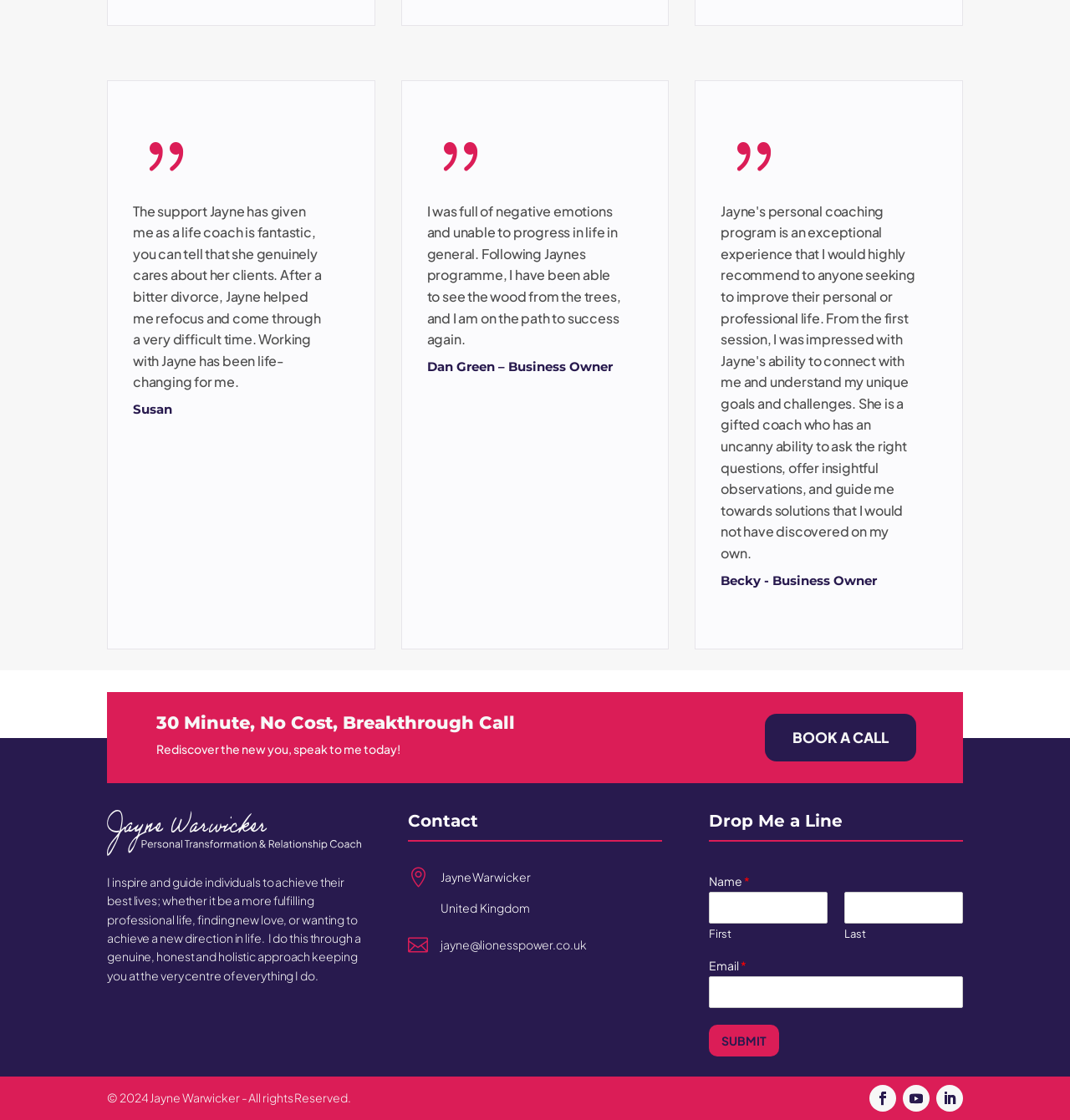What is the format of the contact information provided?
With the help of the image, please provide a detailed response to the question.

The contact information section includes a form with fields for 'Name' and 'Email', and a separate section with a phone number icon, suggesting that users can contact Jayne Warwicker through these means.